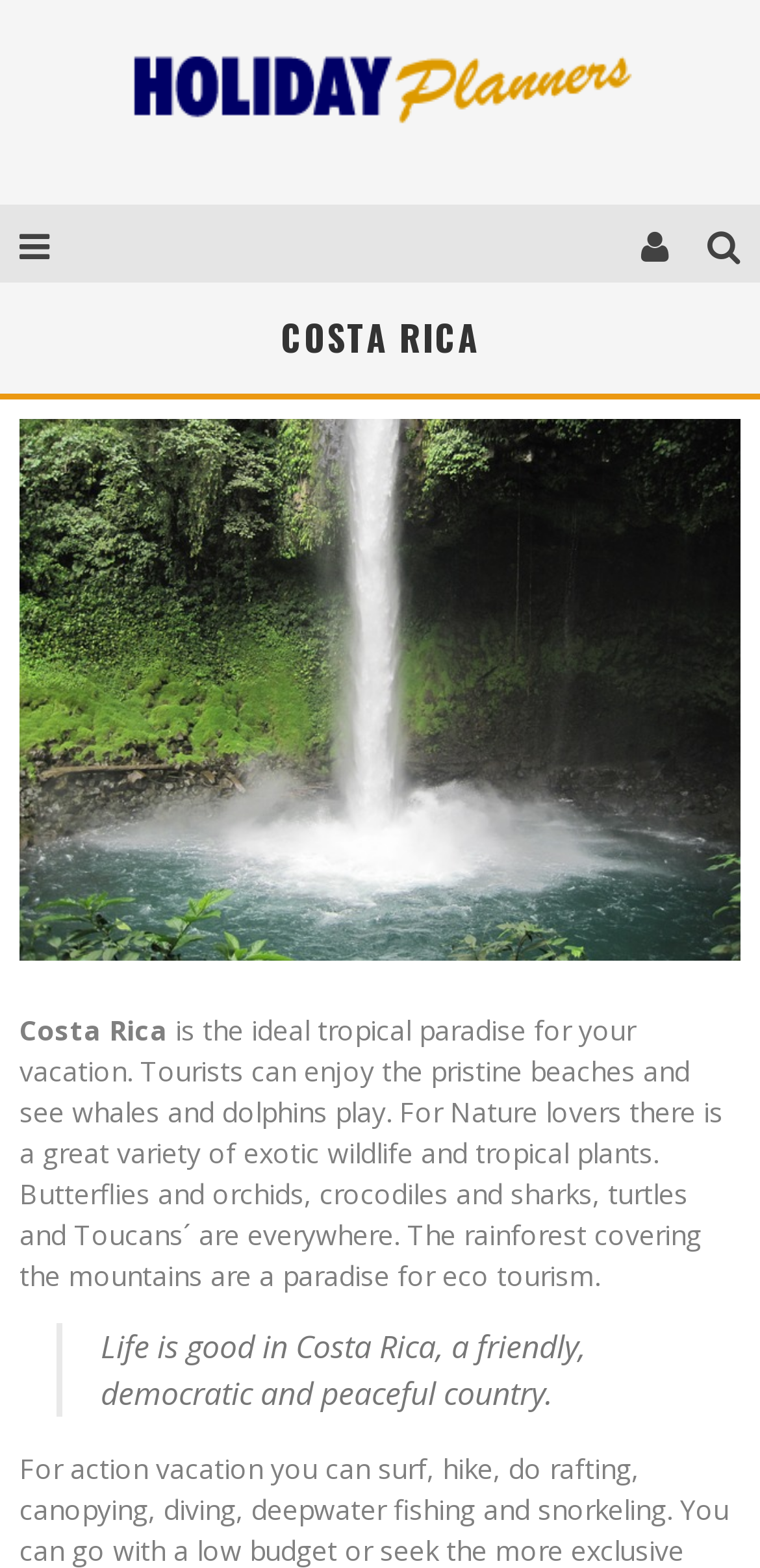Please reply with a single word or brief phrase to the question: 
What is the main attraction in Costa Rica?

Pristine beaches and wildlife